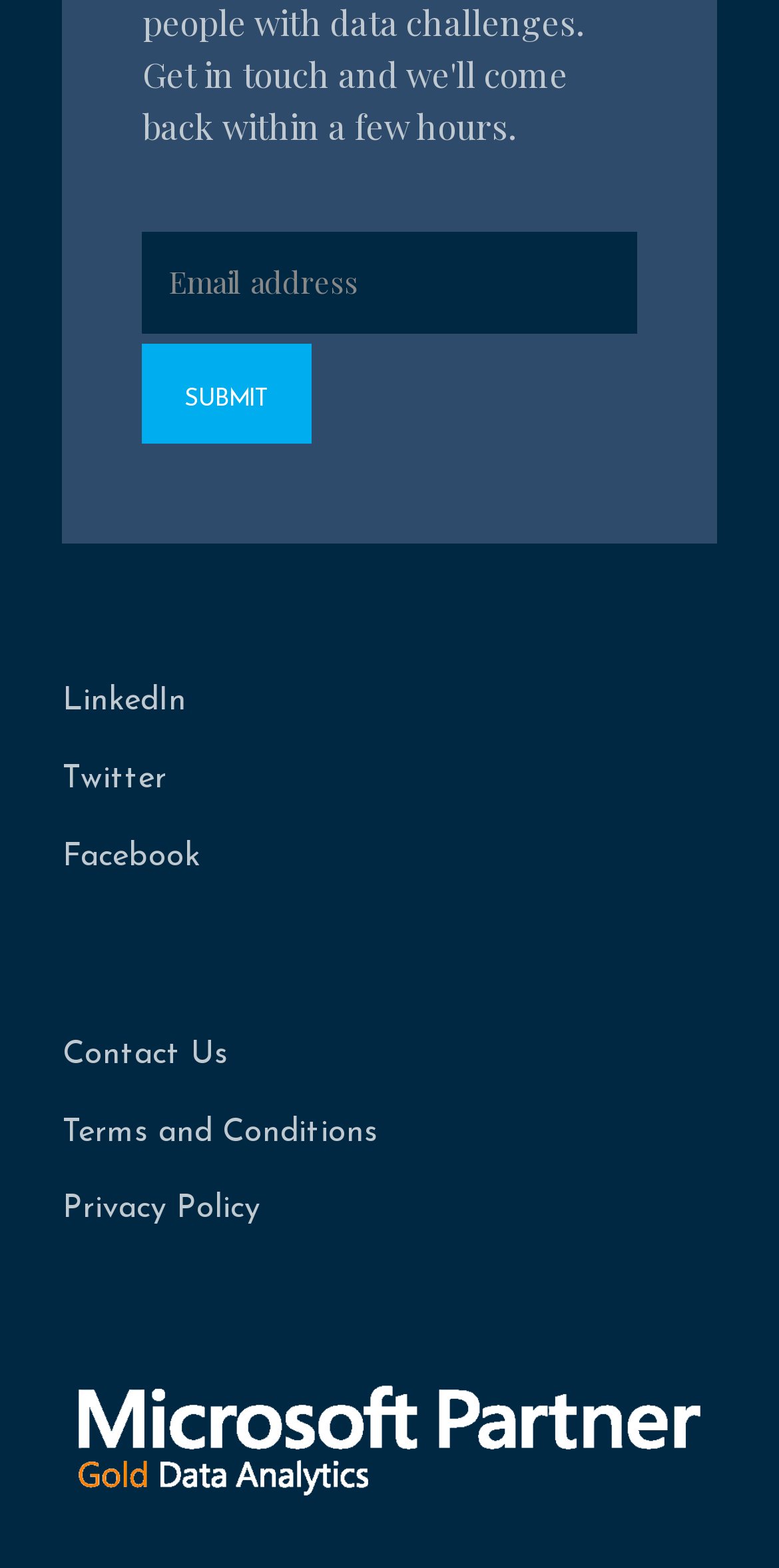How many social media links are present?
Provide a short answer using one word or a brief phrase based on the image.

3